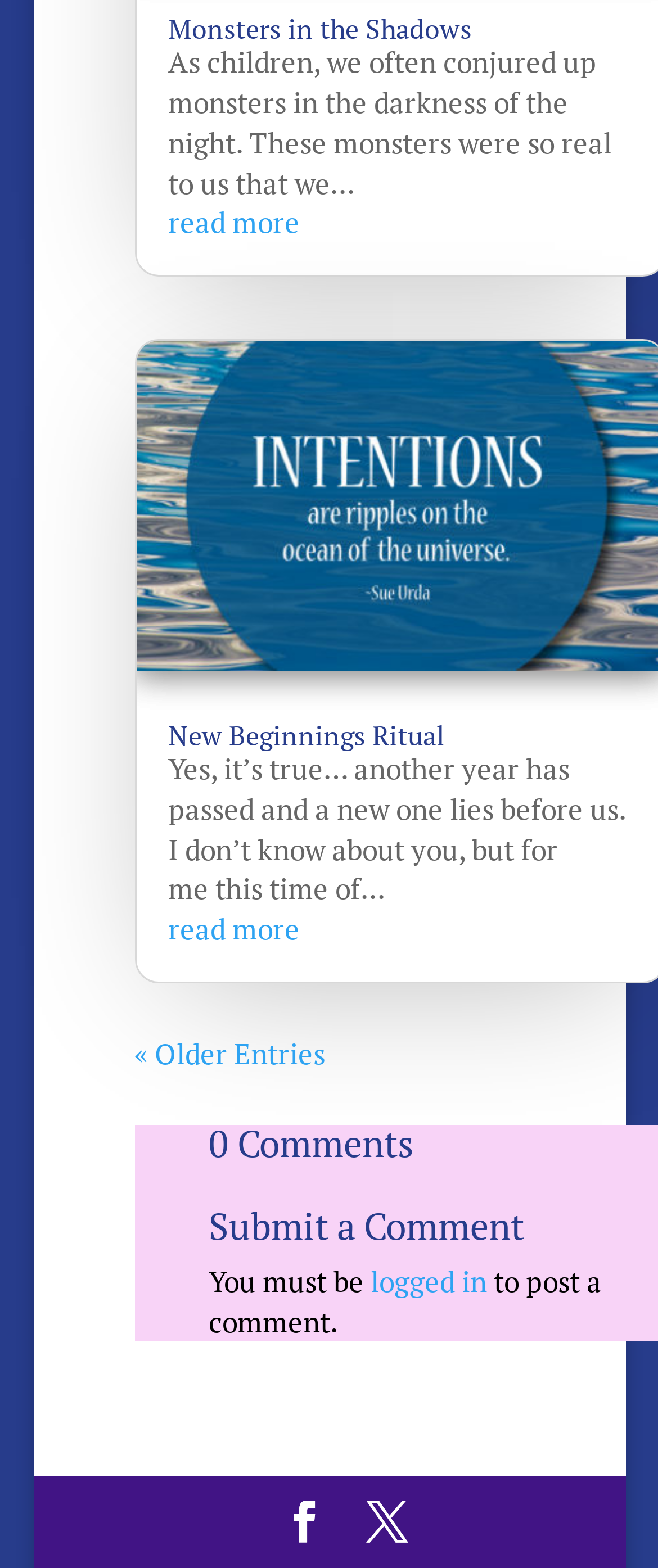Predict the bounding box coordinates of the UI element that matches this description: "logged in". The coordinates should be in the format [left, top, right, bottom] with each value between 0 and 1.

[0.563, 0.804, 0.74, 0.829]